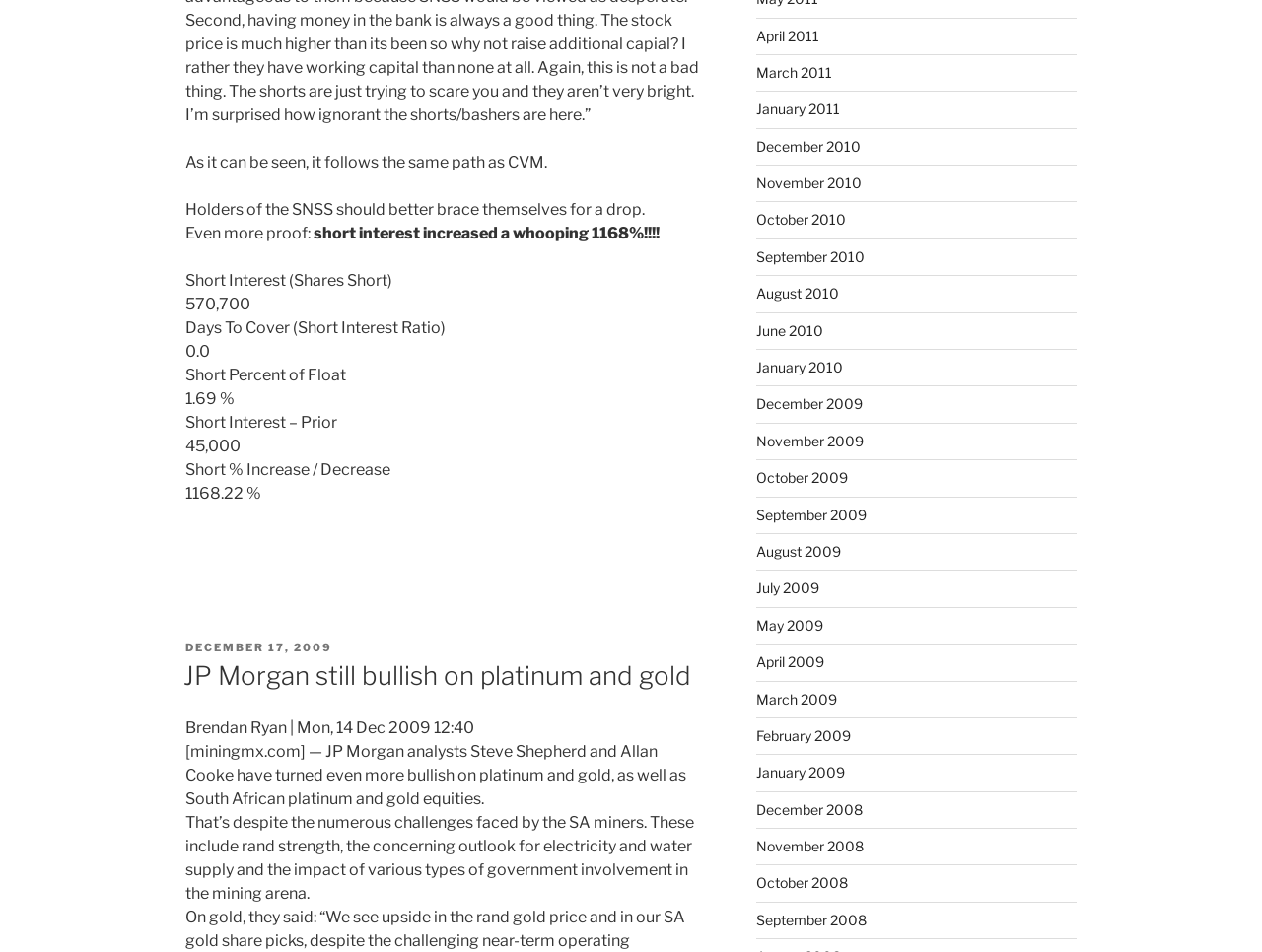Provide the bounding box coordinates of the HTML element this sentence describes: "May 2009". The bounding box coordinates consist of four float numbers between 0 and 1, i.e., [left, top, right, bottom].

[0.599, 0.648, 0.652, 0.665]